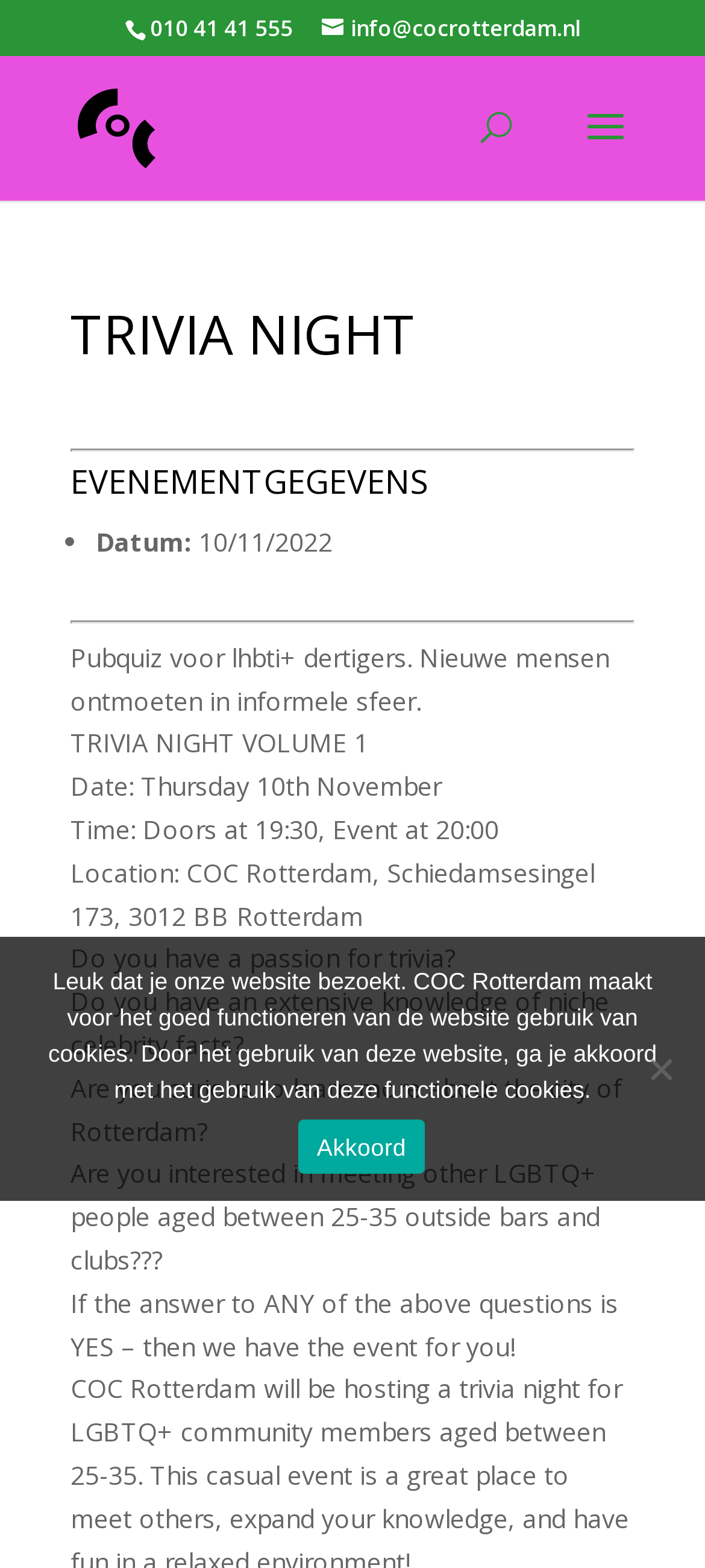Please give a succinct answer using a single word or phrase:
What time does the Trivia Night event start?

20:00